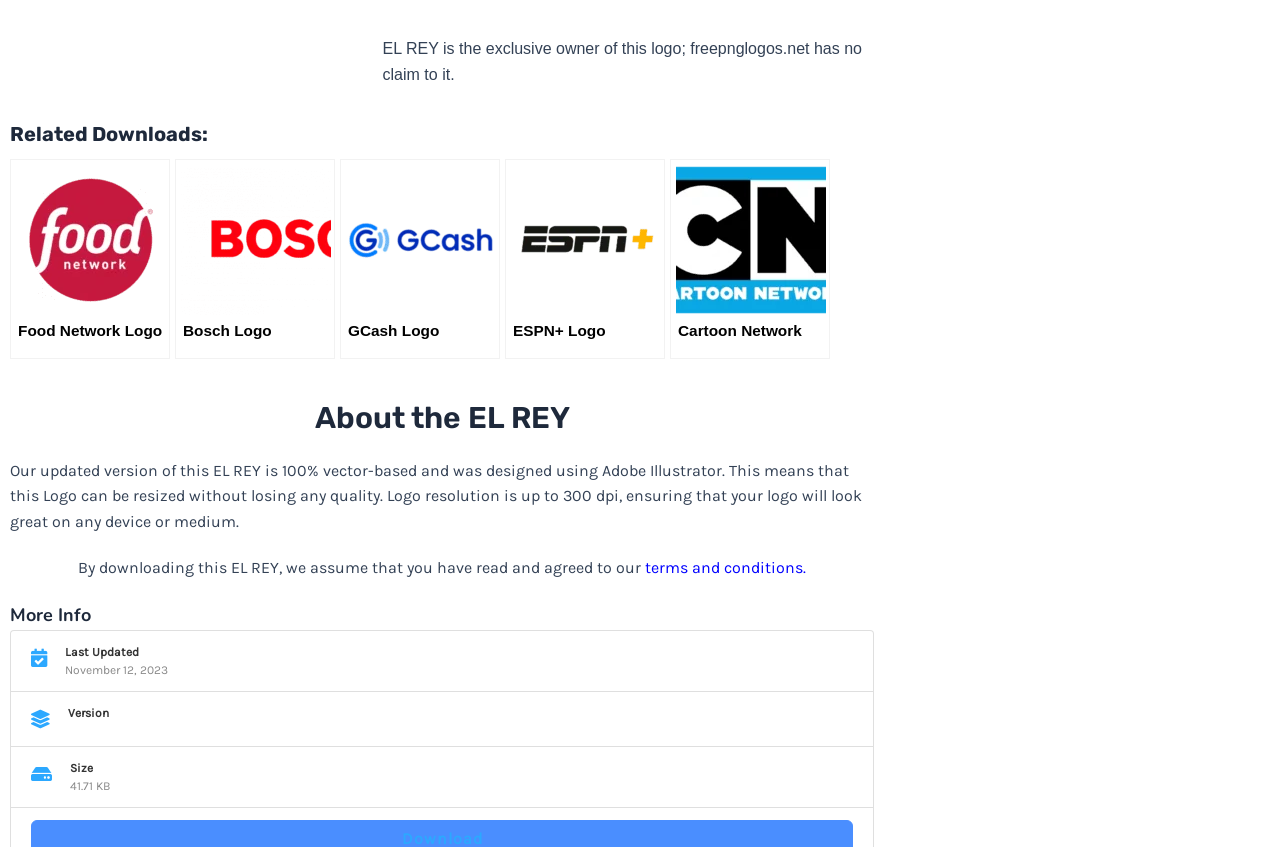Using the provided description Food Network Logo, find the bounding box coordinates for the UI element. Provide the coordinates in (top-left x, top-left y, bottom-right x, bottom-right y) format, ensuring all values are between 0 and 1.

[0.008, 0.189, 0.133, 0.425]